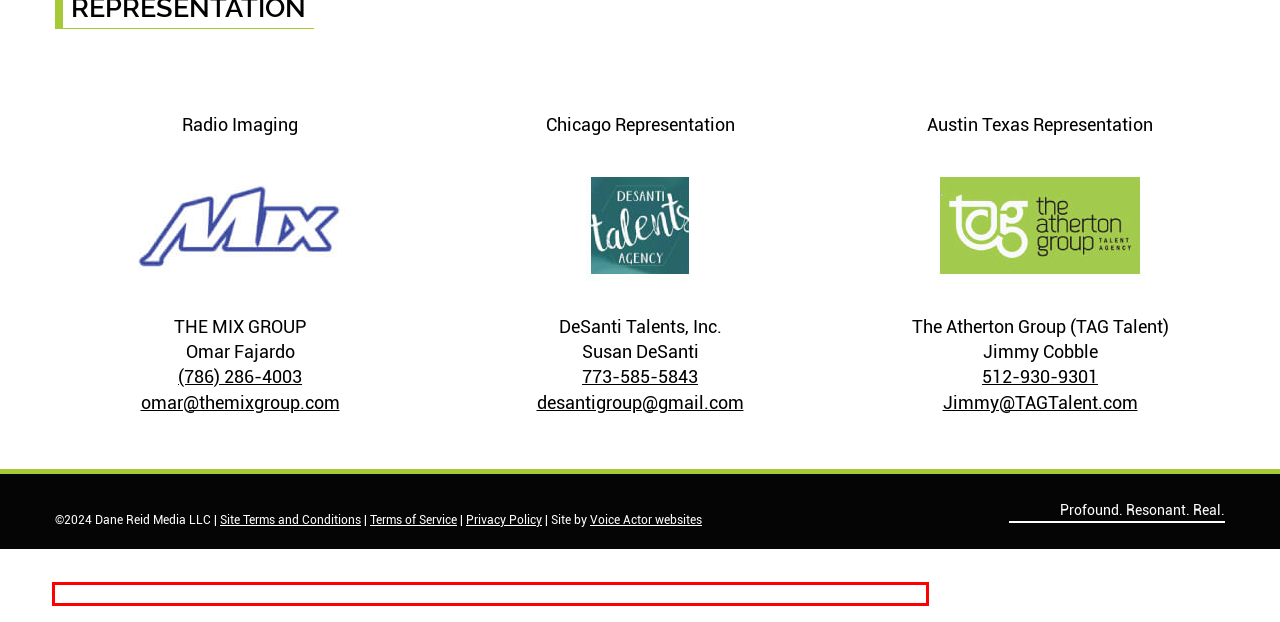Look at the webpage screenshot and recognize the text inside the red bounding box.

©2024 Dane Reid Media LLC | Site Terms and Conditions | Terms of Service | Privacy Policy | Site by Voice Actor websites